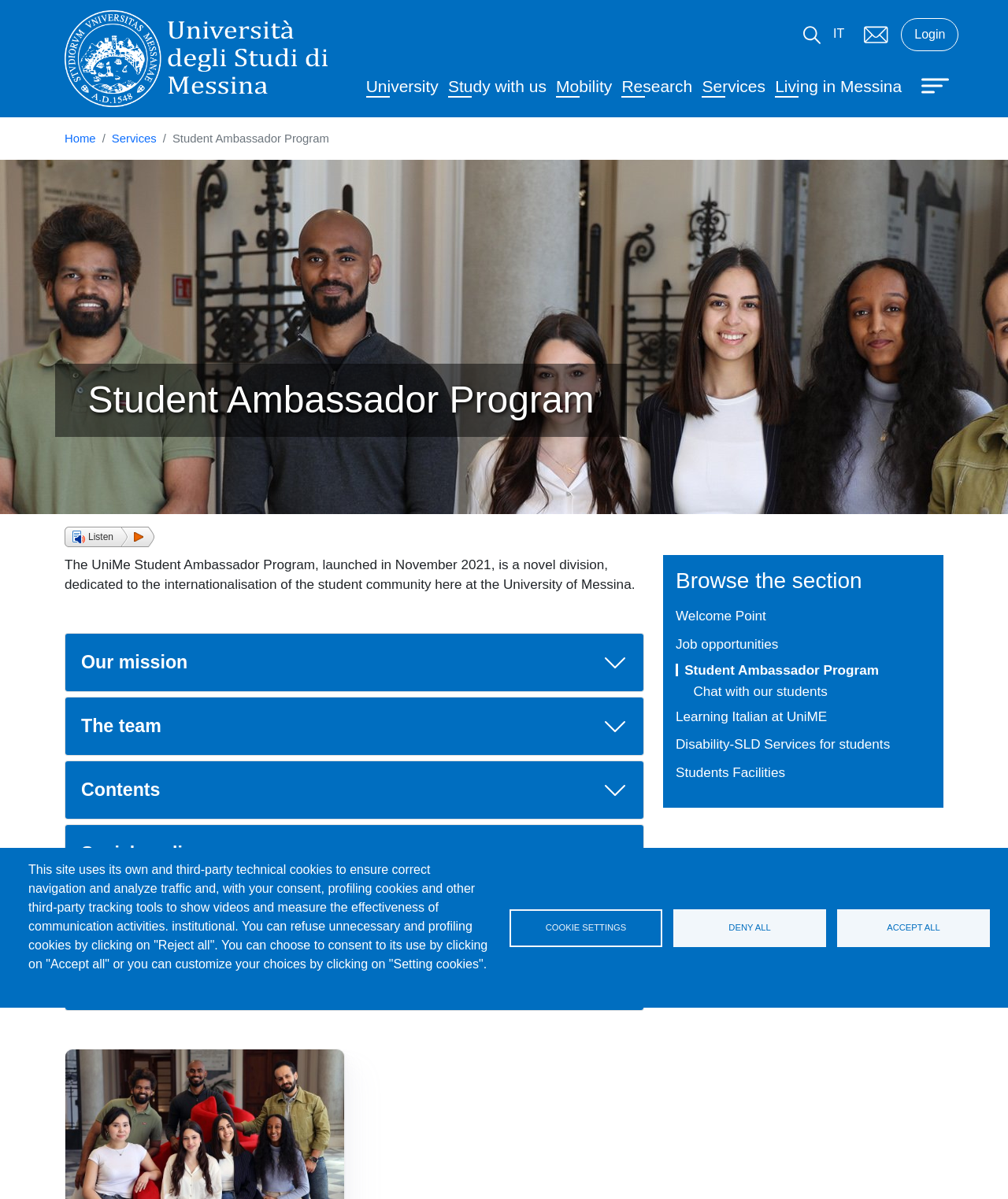Locate the bounding box coordinates of the clickable element to fulfill the following instruction: "Dismiss the notification". Provide the coordinates as four float numbers between 0 and 1 in the format [left, top, right, bottom].

None